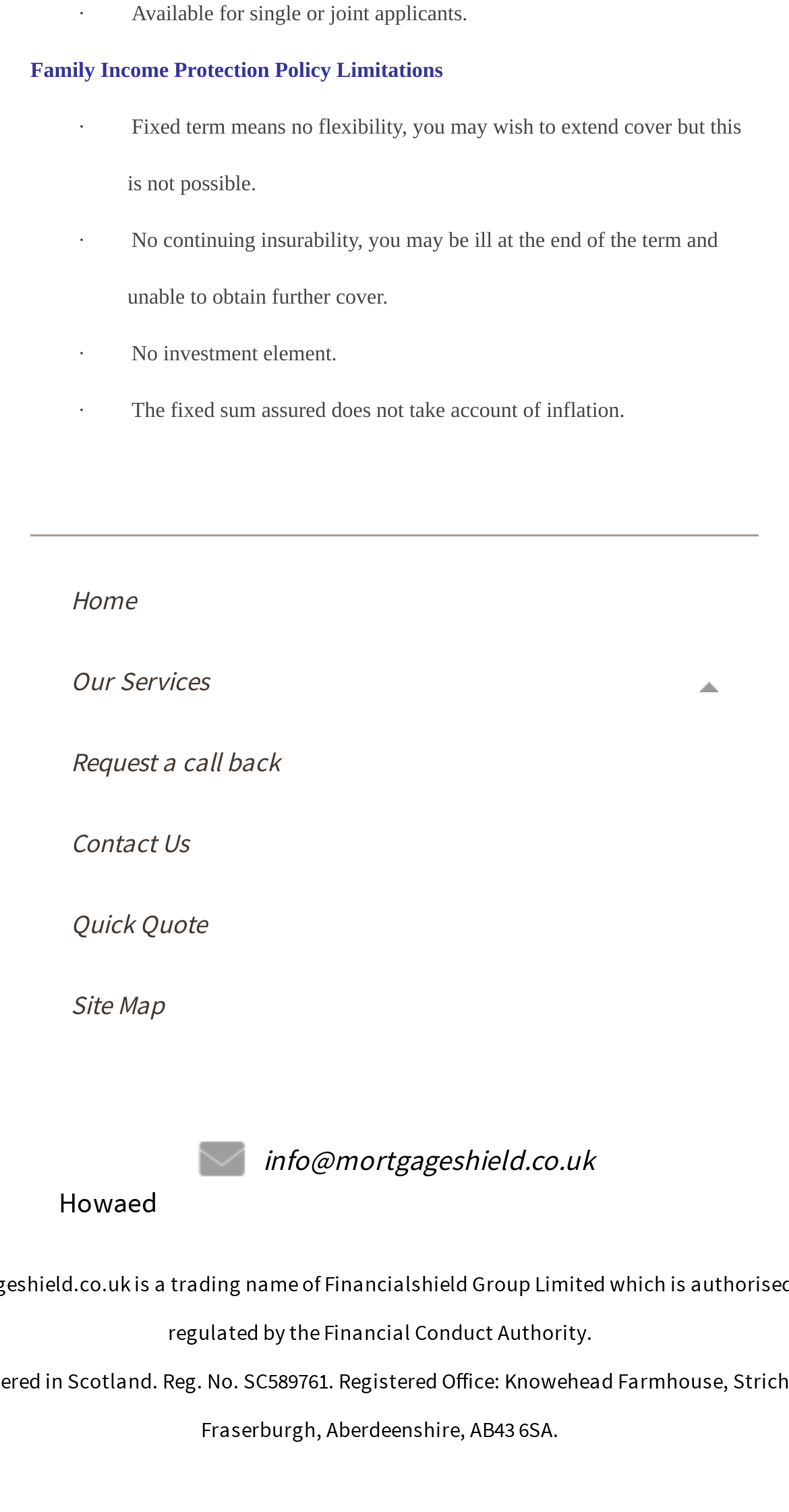What is the email address provided on the webpage?
Please use the image to provide an in-depth answer to the question.

The email address 'info@mortgageshield.co.uk' is provided on the webpage, as indicated by the link element at coordinates [0.333, 0.735, 0.754, 0.799].